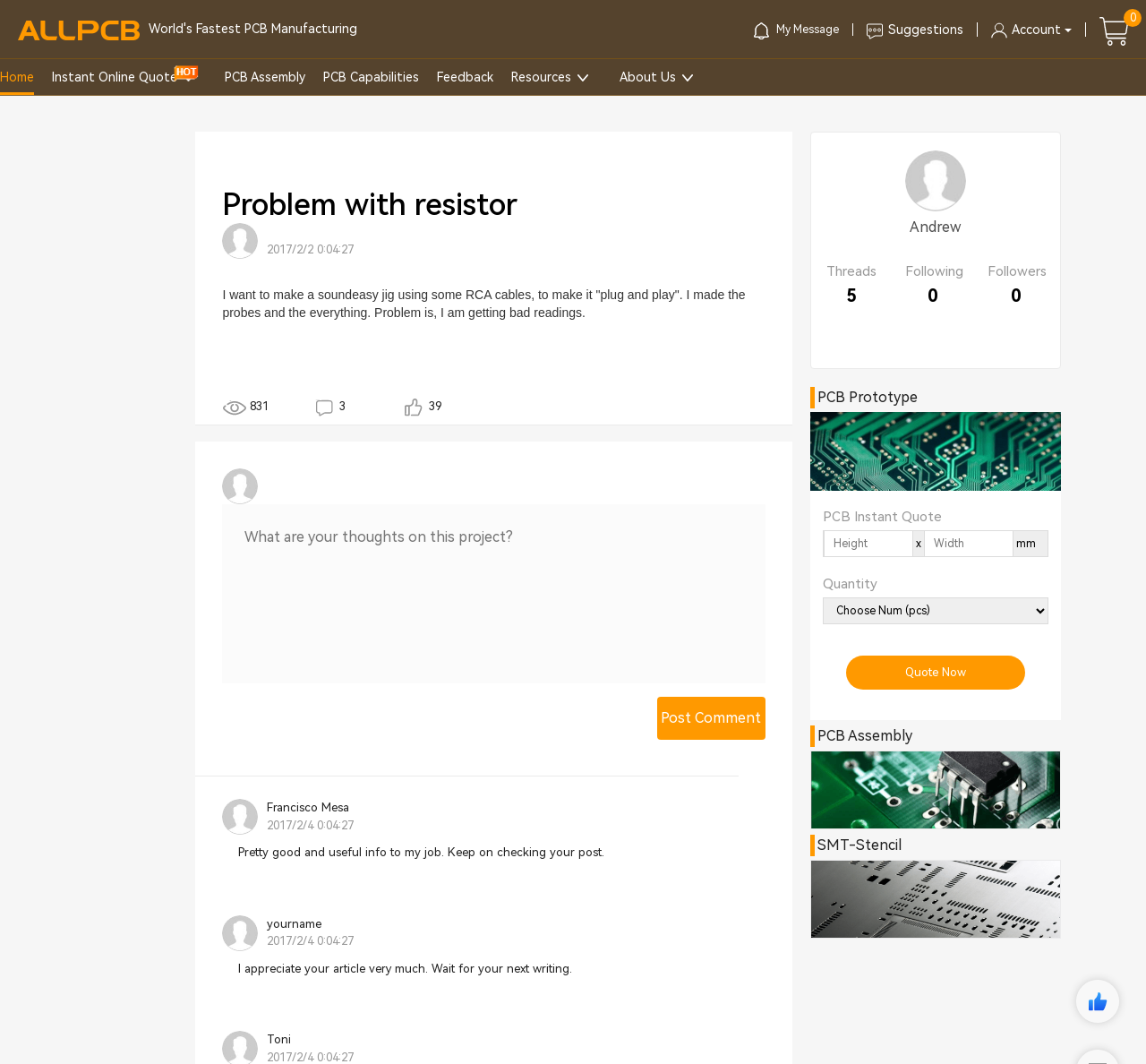Utilize the details in the image to give a detailed response to the question: What is the purpose of the 'Quote Now' button?

I inferred the answer by looking at the context in which the 'Quote Now' button is placed, which is in a section about PCB manufacturing and assembly, and it seems to be a call-to-action to get a quote for the service.